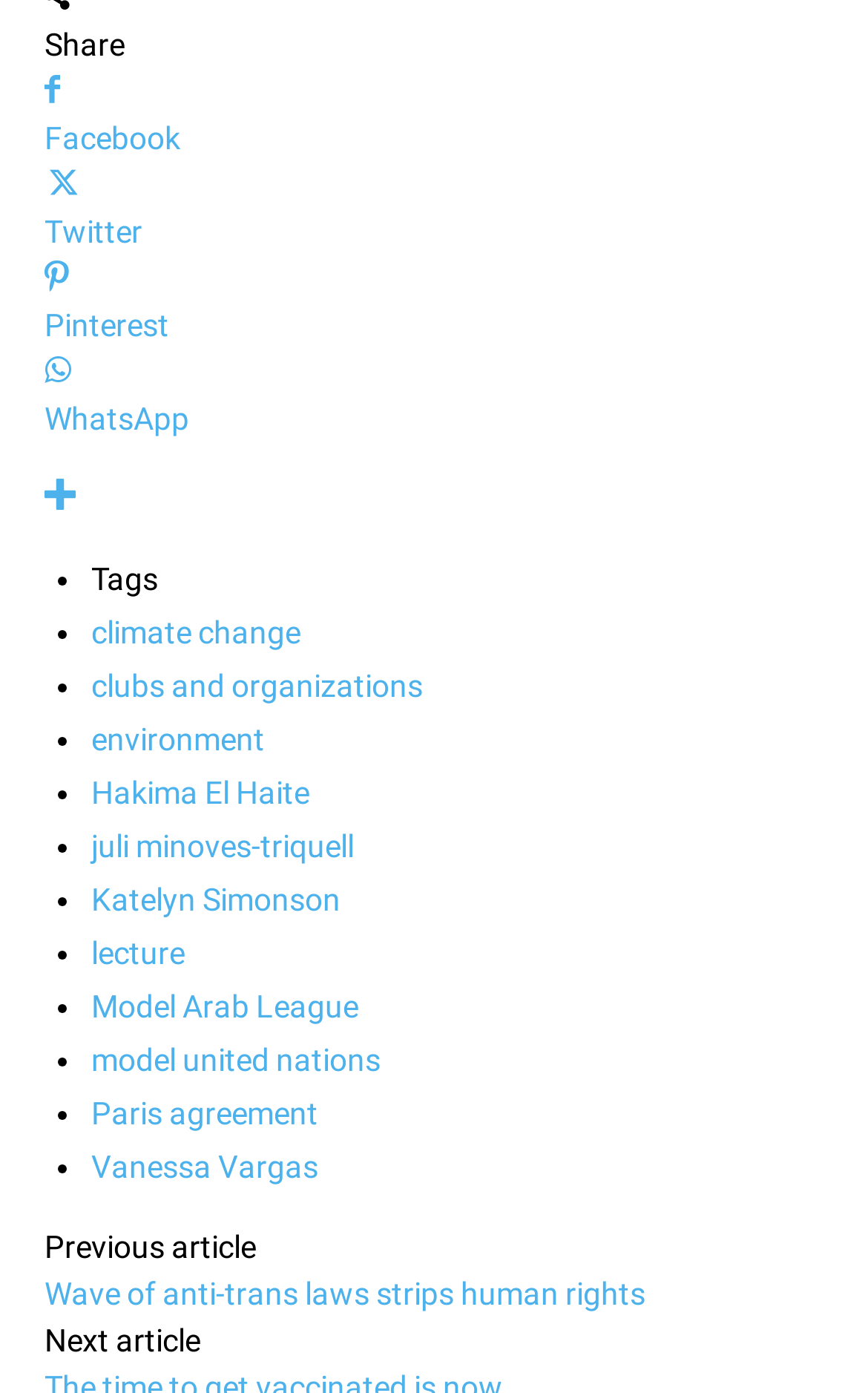Bounding box coordinates are to be given in the format (top-left x, top-left y, bottom-right x, bottom-right y). All values must be floating point numbers between 0 and 1. Provide the bounding box coordinate for the UI element described as: environment

[0.105, 0.517, 0.305, 0.543]